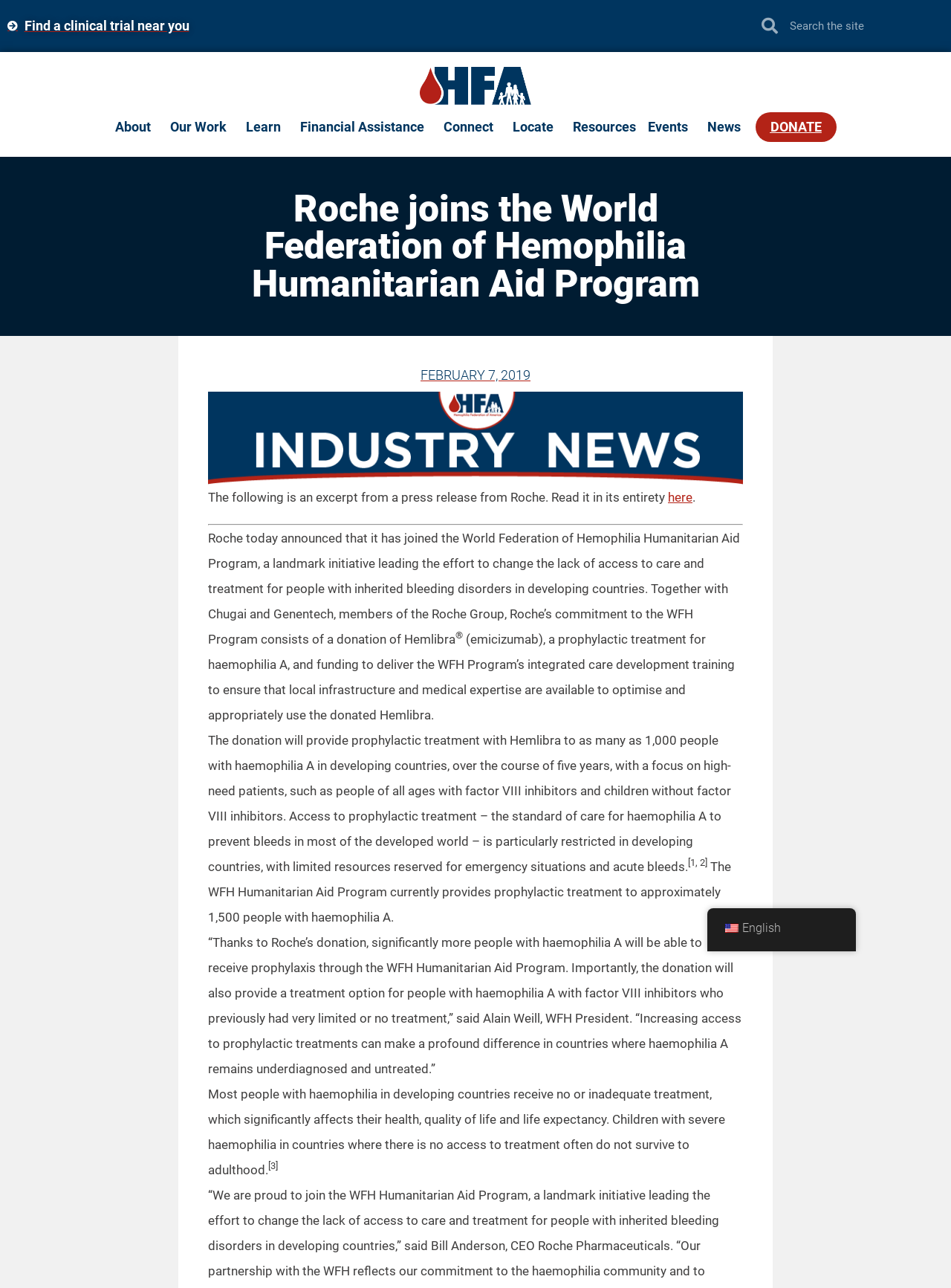Locate the bounding box coordinates of the area to click to fulfill this instruction: "Read the 'Library Month celebrates vital community services and the workers who provide them' article". The bounding box should be presented as four float numbers between 0 and 1, in the order [left, top, right, bottom].

None